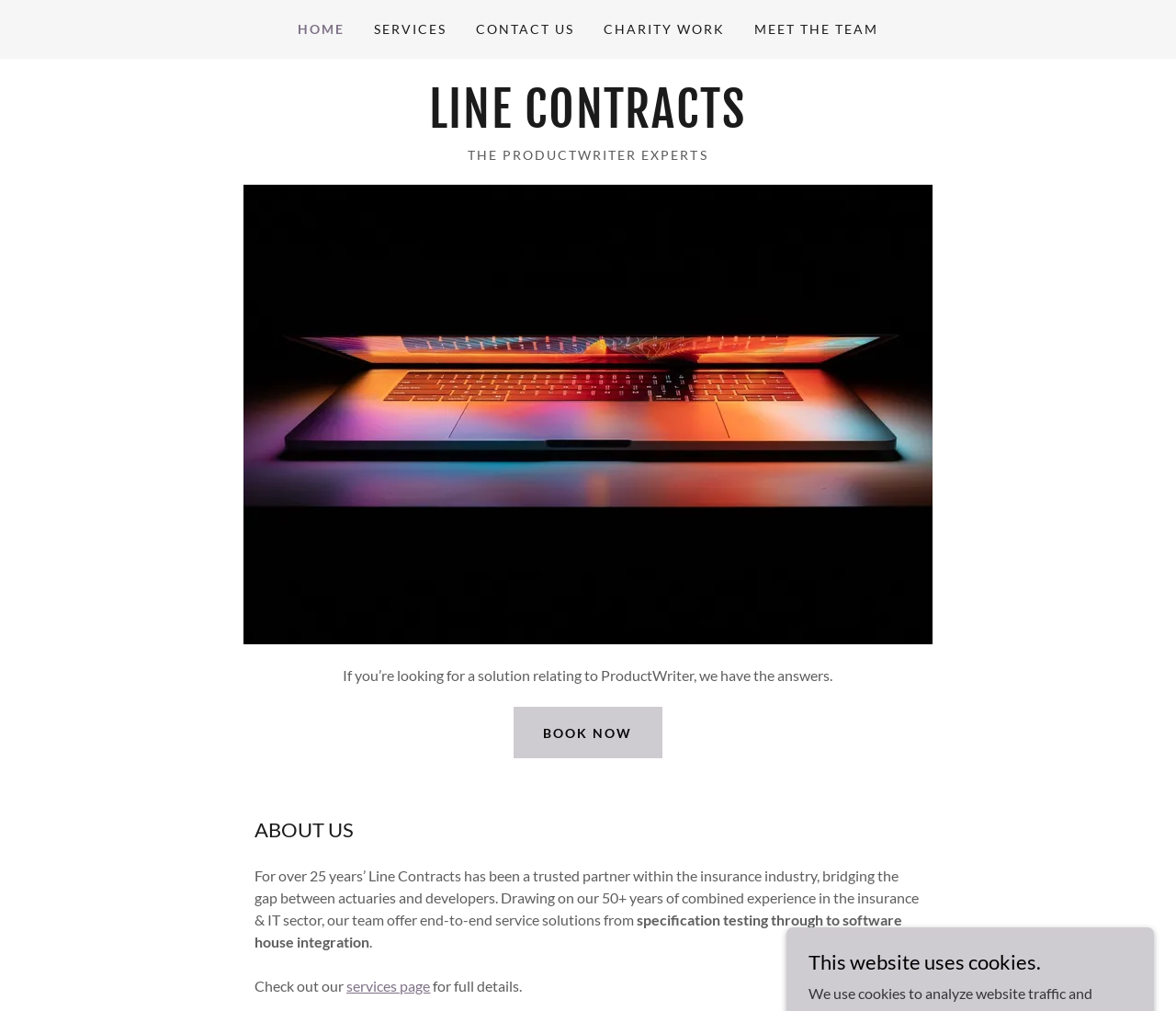What is the name of the company?
Examine the screenshot and reply with a single word or phrase.

Line Contracts